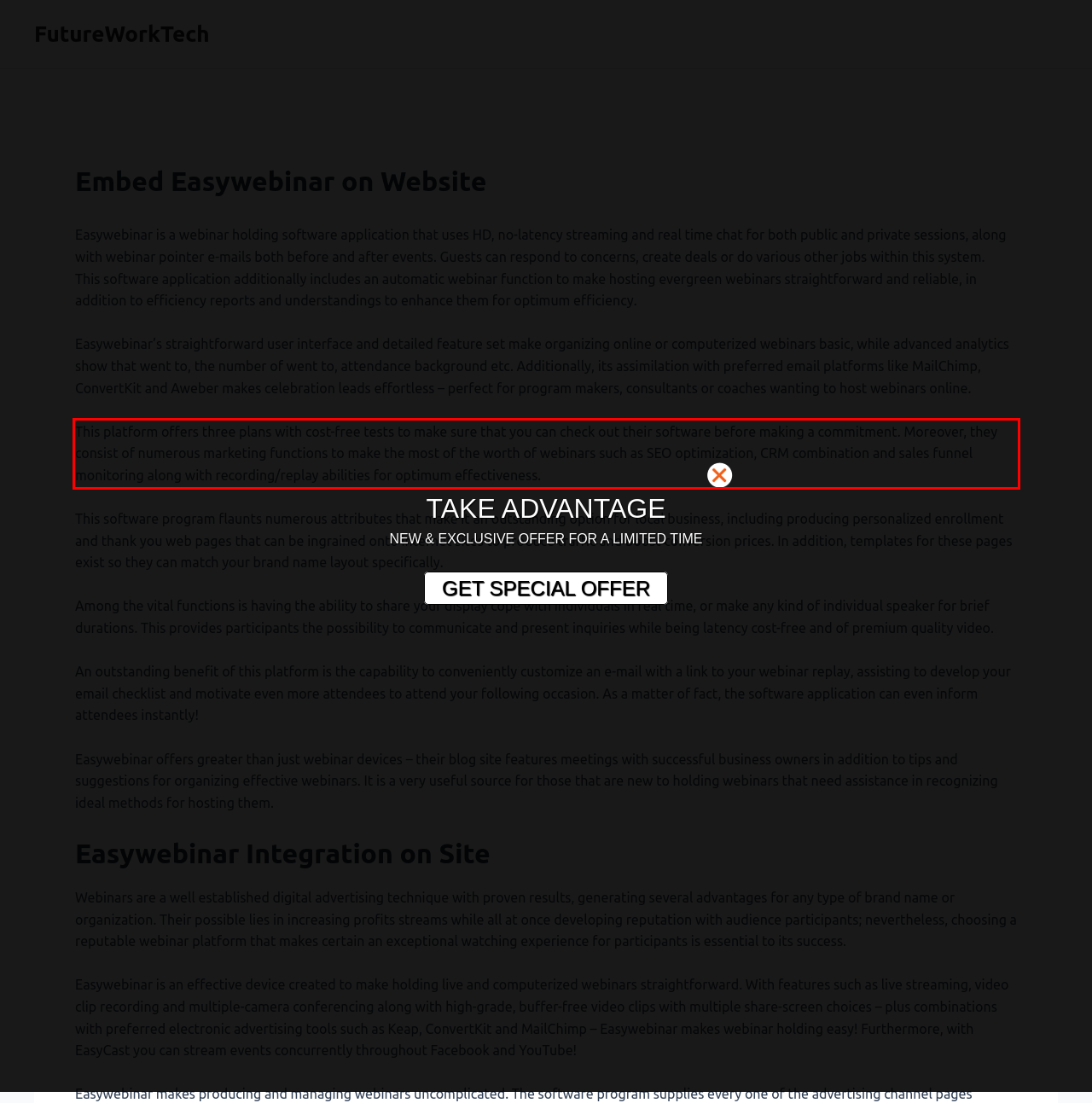Using OCR, extract the text content found within the red bounding box in the given webpage screenshot.

This platform offers three plans with cost-free tests to make sure that you can check out their software before making a commitment. Moreover, they consist of numerous marketing functions to make the most of the worth of webinars such as SEO optimization, CRM combination and sales funnel monitoring along with recording/replay abilities for optimum effectiveness.